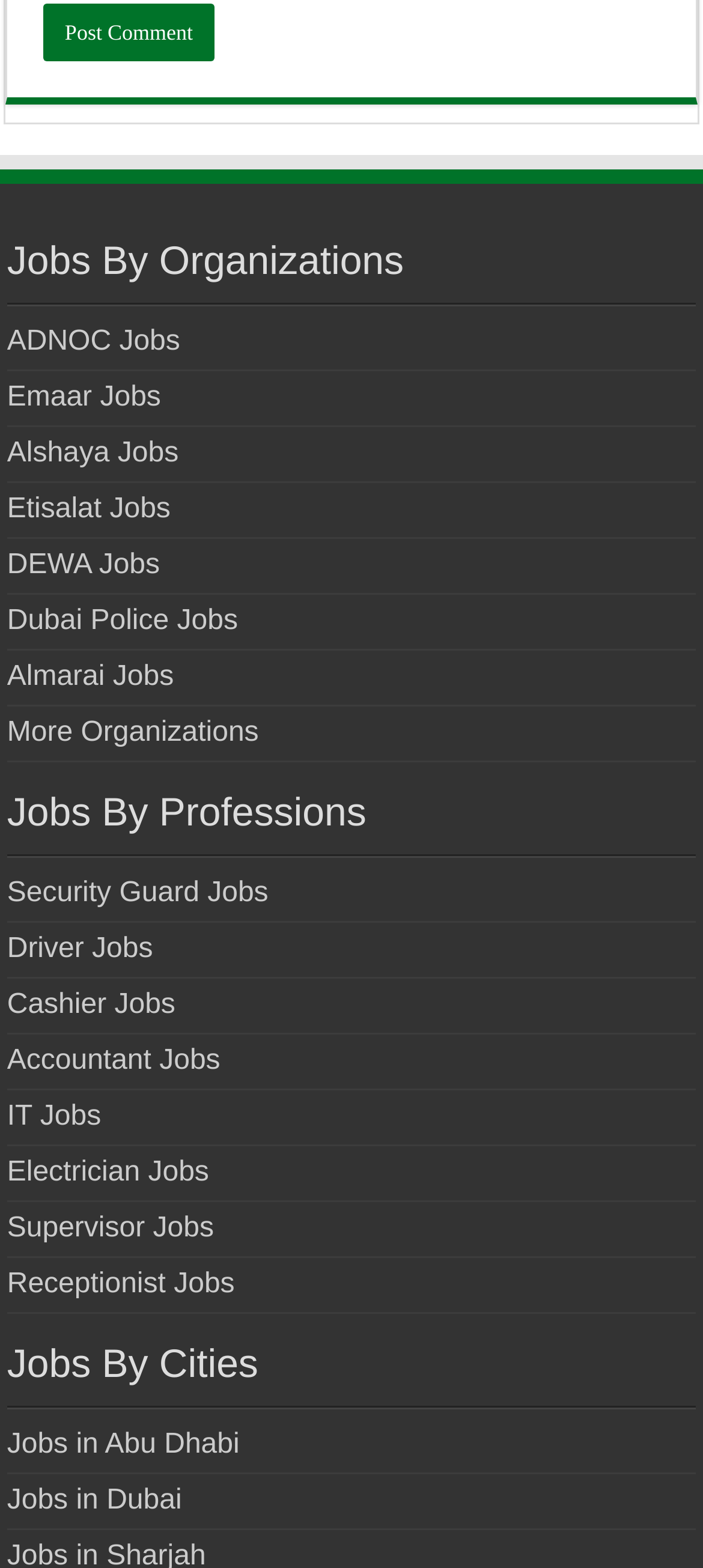Identify the bounding box coordinates of the region that needs to be clicked to carry out this instruction: "Browse IT Jobs". Provide these coordinates as four float numbers ranging from 0 to 1, i.e., [left, top, right, bottom].

[0.01, 0.702, 0.144, 0.722]